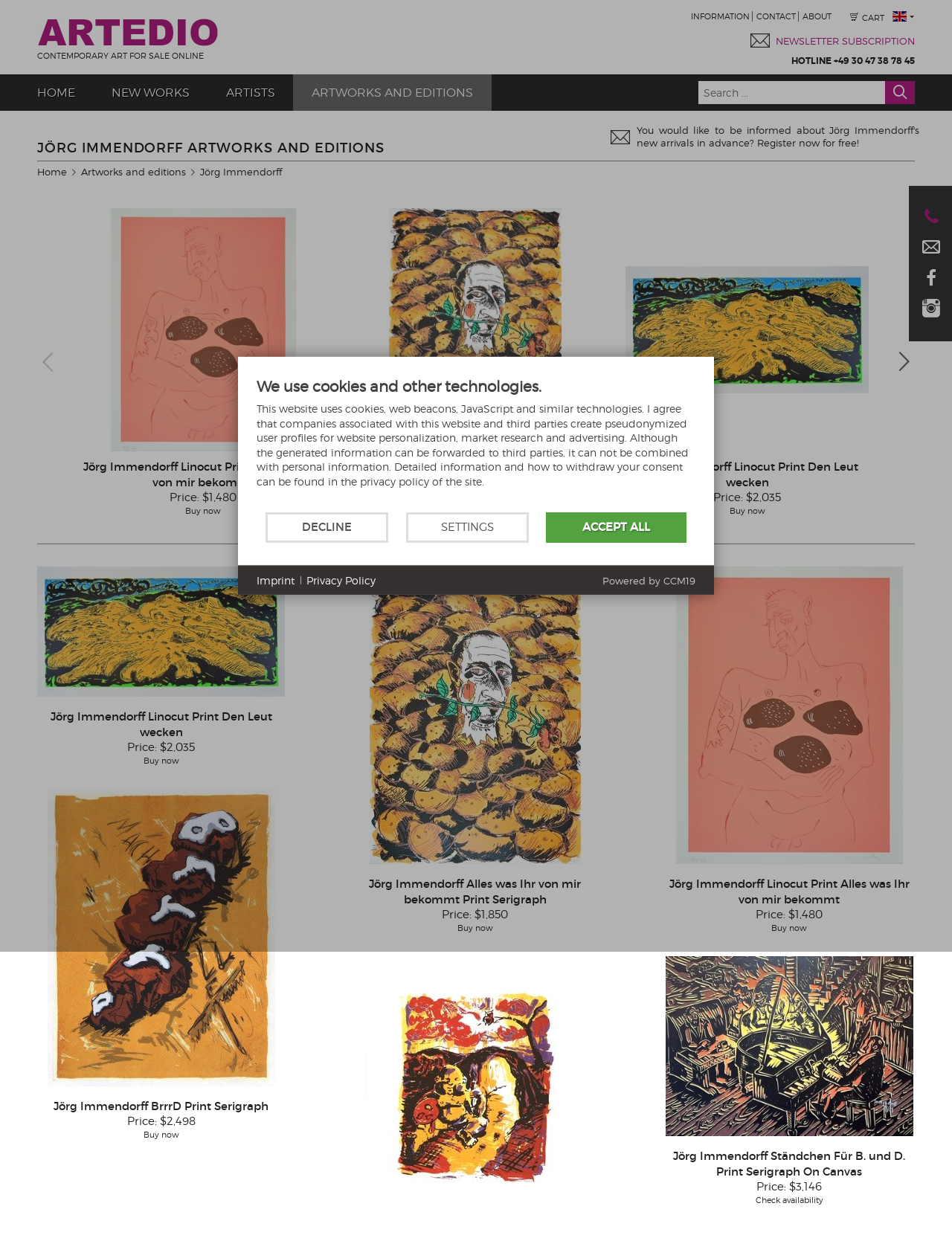Find the bounding box coordinates for the HTML element described in this sentence: "title="Jörg Immendorff BrrrD Print Serigraph"". Provide the coordinates as four float numbers between 0 and 1, in the format [left, top, right, bottom].

[0.05, 0.869, 0.289, 0.88]